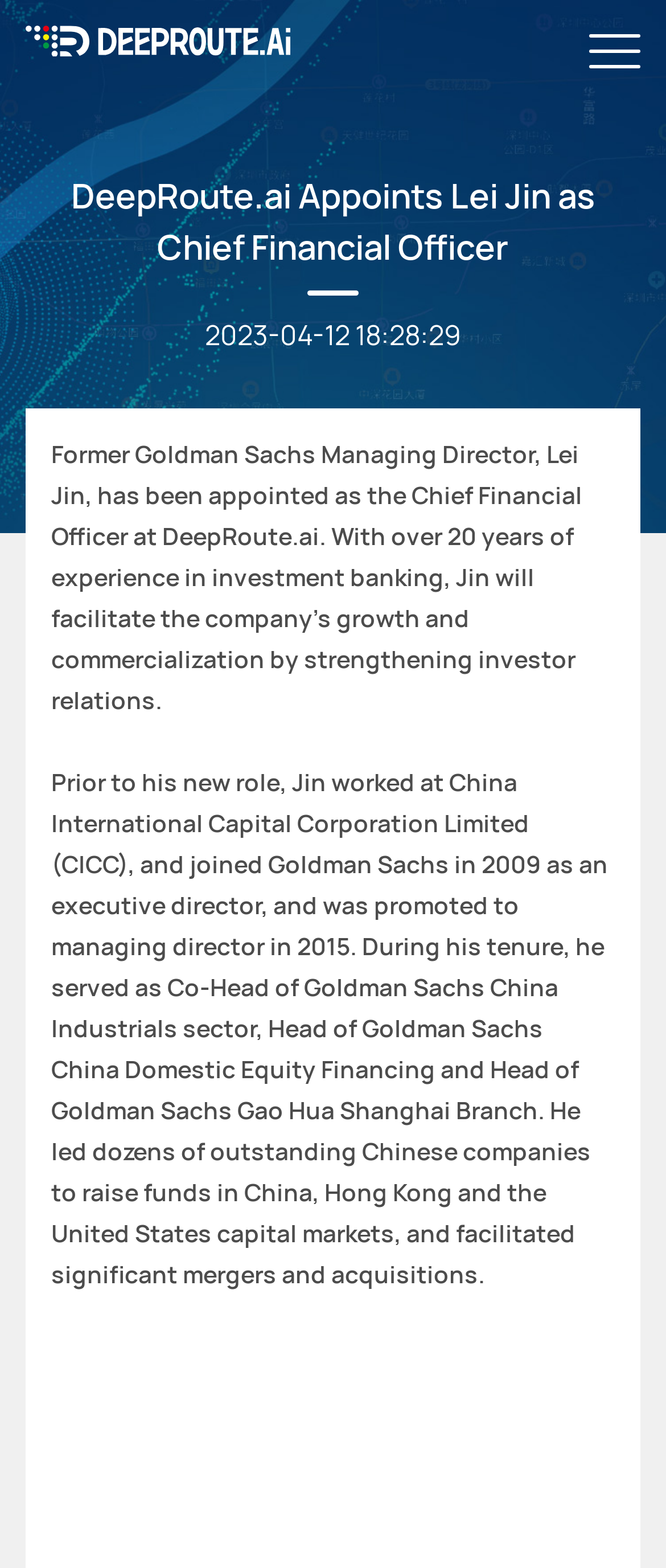Provide an in-depth description of the elements and layout of the webpage.

The webpage is about the appointment of Lei Jin as the Chief Financial Officer at DeepRoute.ai. At the top-left corner, there is a link and an image, which are likely a logo or a navigation element. Below this, there is a large banner image that spans the entire width of the page.

The main content of the webpage is divided into sections. The first section has a heading that reads "DeepRoute.ai Appoints Lei Jin as Chief Financial Officer" and is located near the top-center of the page. Below this heading, there is a timestamp "2023-04-12 18:28:29" positioned slightly to the right.

The main article begins with a paragraph that summarizes Lei Jin's appointment and his experience in investment banking. This paragraph is located below the timestamp and spans most of the page's width. There is a small gap, indicated by a non-breaking space character, below this paragraph.

The next section describes Lei Jin's previous work experience, including his roles at China International Capital Corporation Limited and Goldman Sachs. This section is a long paragraph that continues from the previous section and occupies most of the page's width.